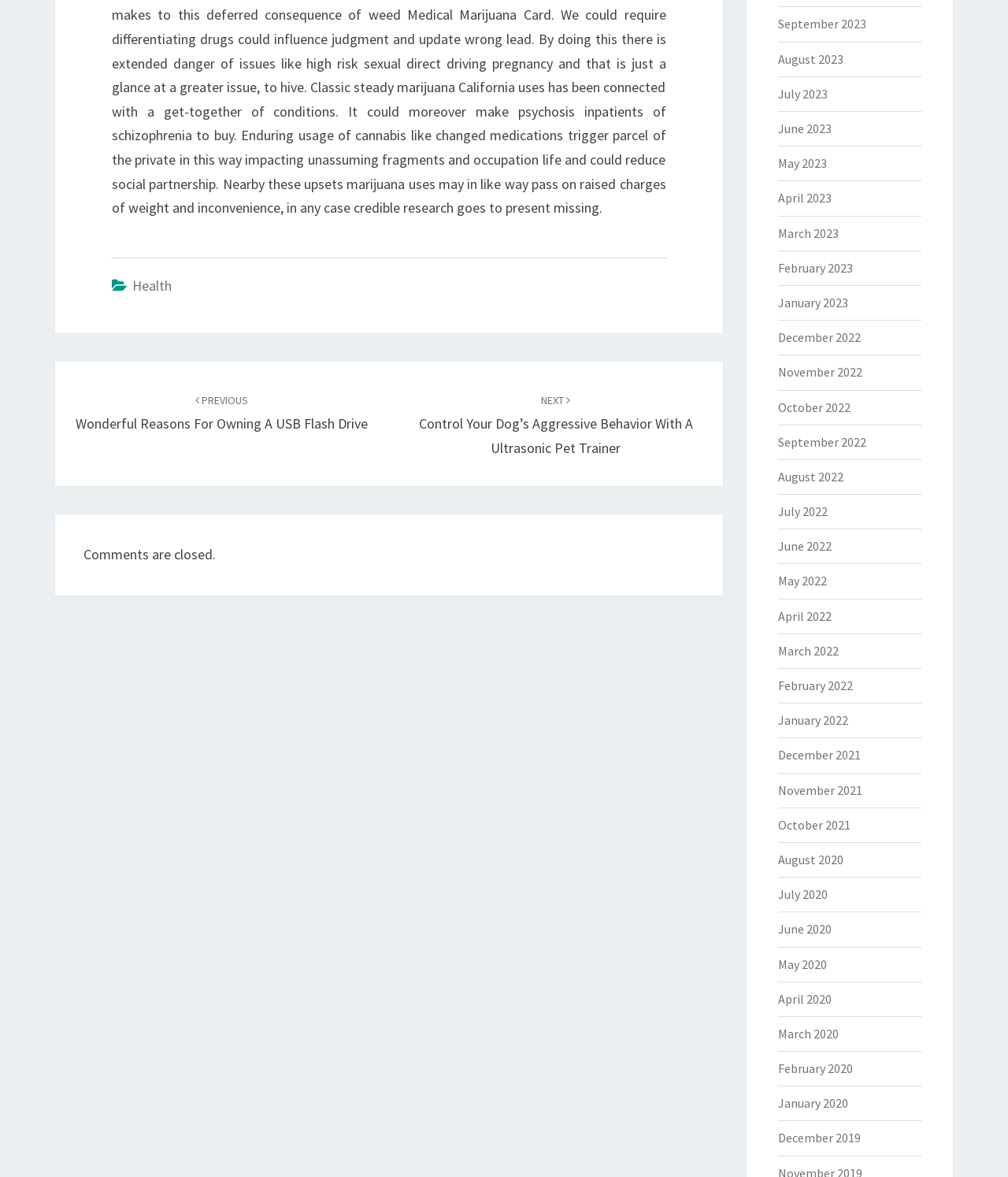Pinpoint the bounding box coordinates of the area that should be clicked to complete the following instruction: "Navigate to the next post". The coordinates must be given as four float numbers between 0 and 1, i.e., [left, top, right, bottom].

[0.415, 0.332, 0.687, 0.388]